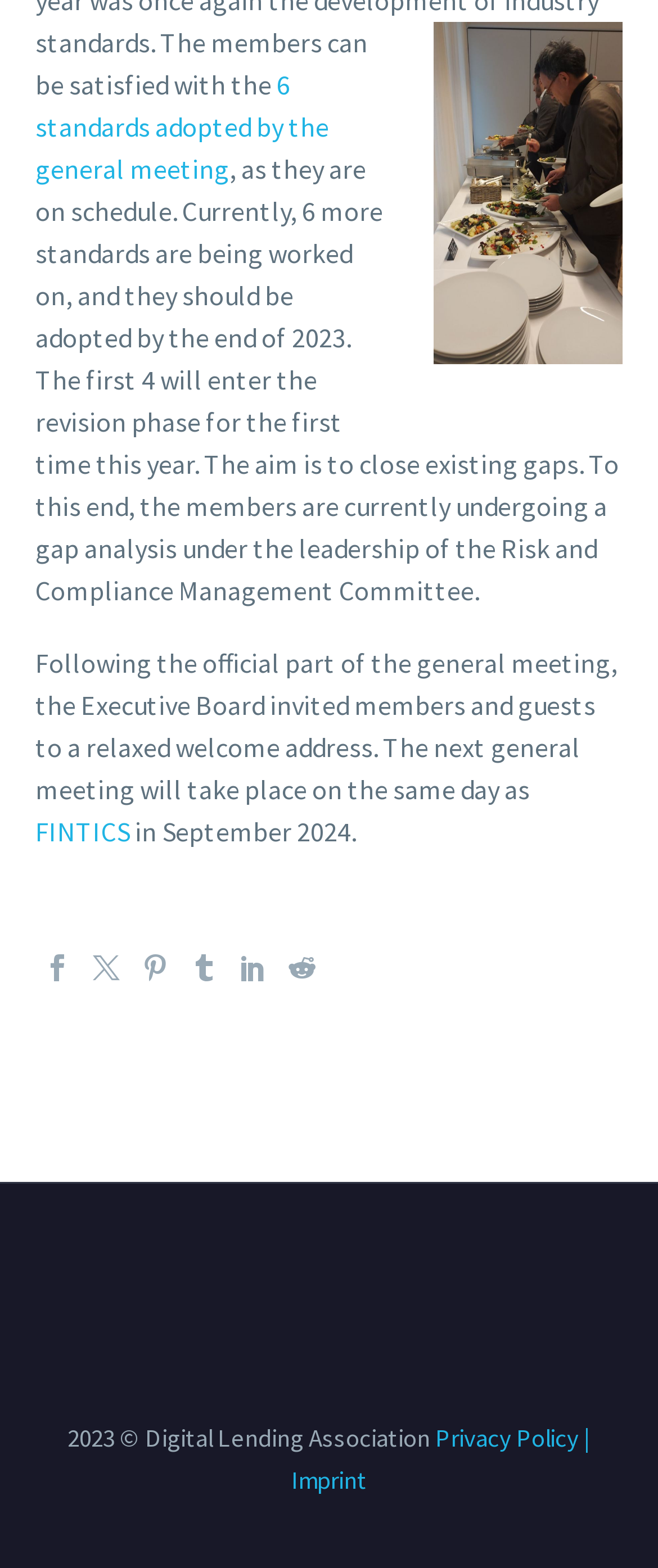Can you pinpoint the bounding box coordinates for the clickable element required for this instruction: "read the privacy policy"? The coordinates should be four float numbers between 0 and 1, i.e., [left, top, right, bottom].

[0.662, 0.906, 0.879, 0.926]